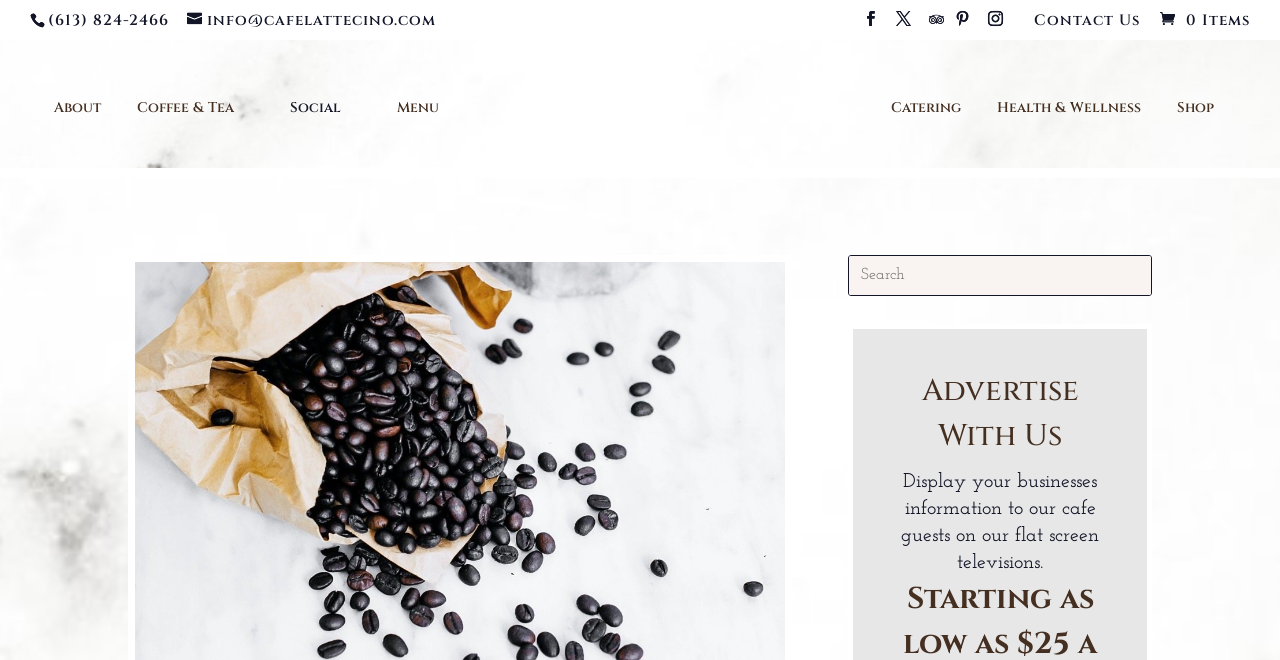Find the bounding box coordinates for the HTML element specified by: "Health & Wellness".

[0.779, 0.153, 0.892, 0.174]